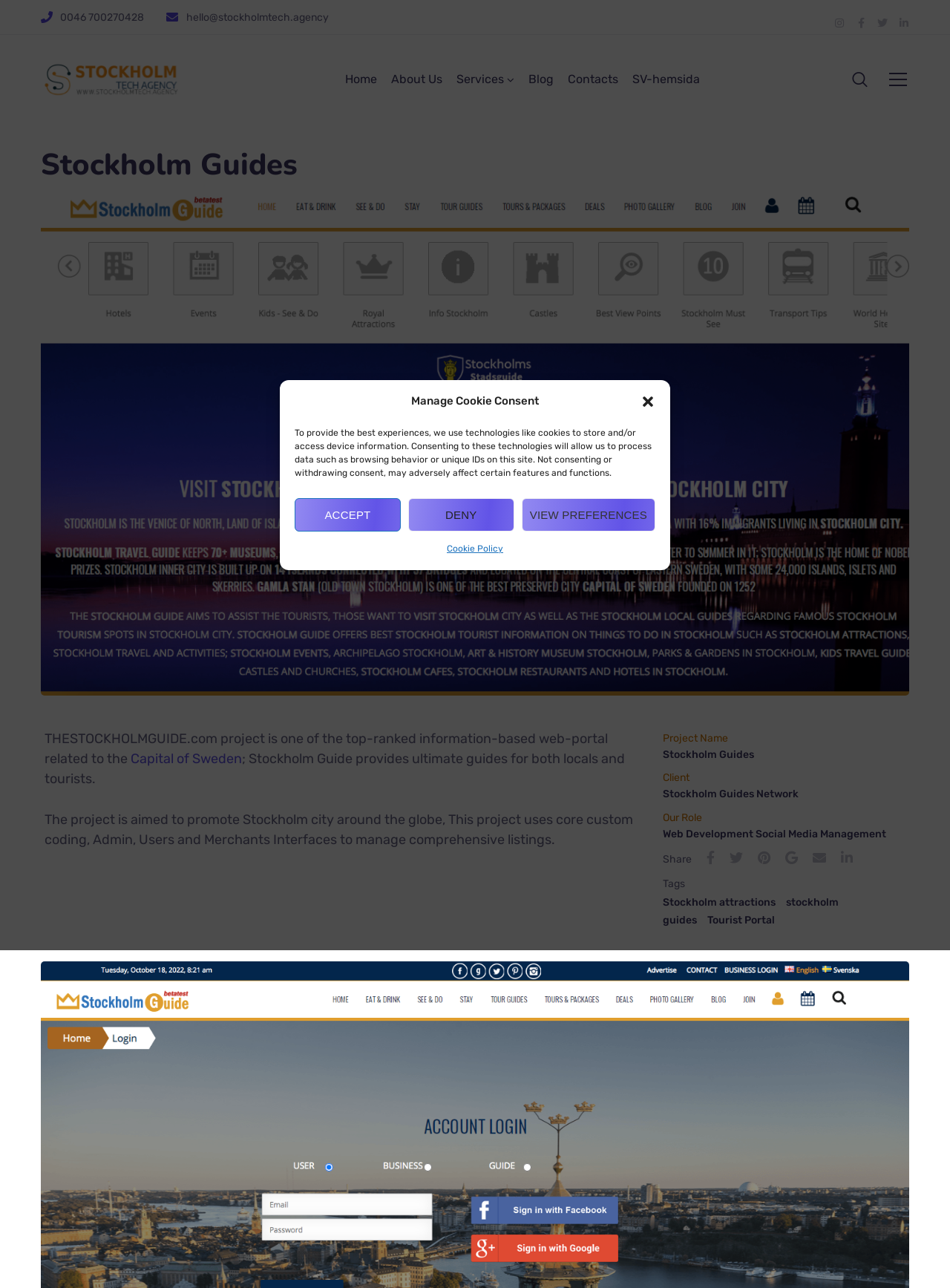What is the company name?
Based on the screenshot, answer the question with a single word or phrase.

Stockholm Guides